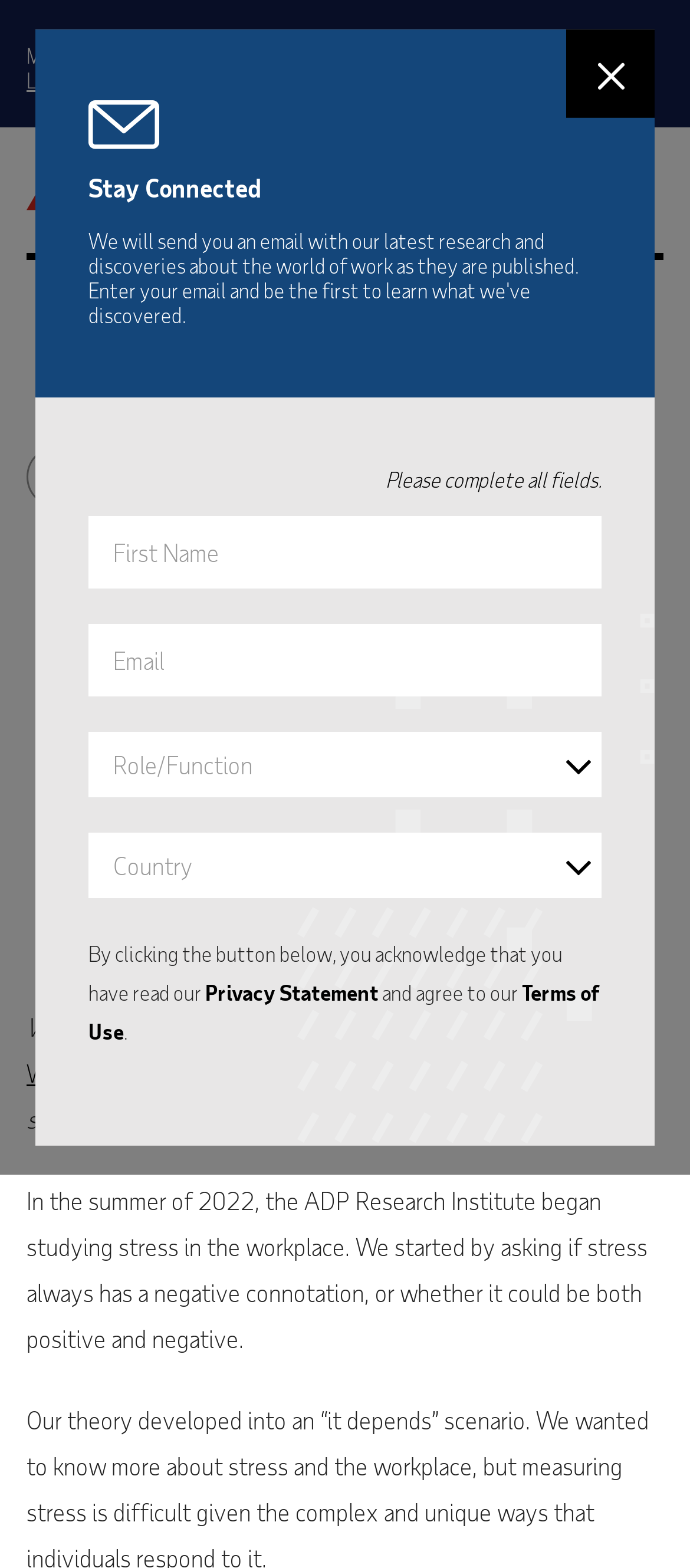Find the UI element described as: "Home" and predict its bounding box coordinates. Ensure the coordinates are four float numbers between 0 and 1, [left, top, right, bottom].

None